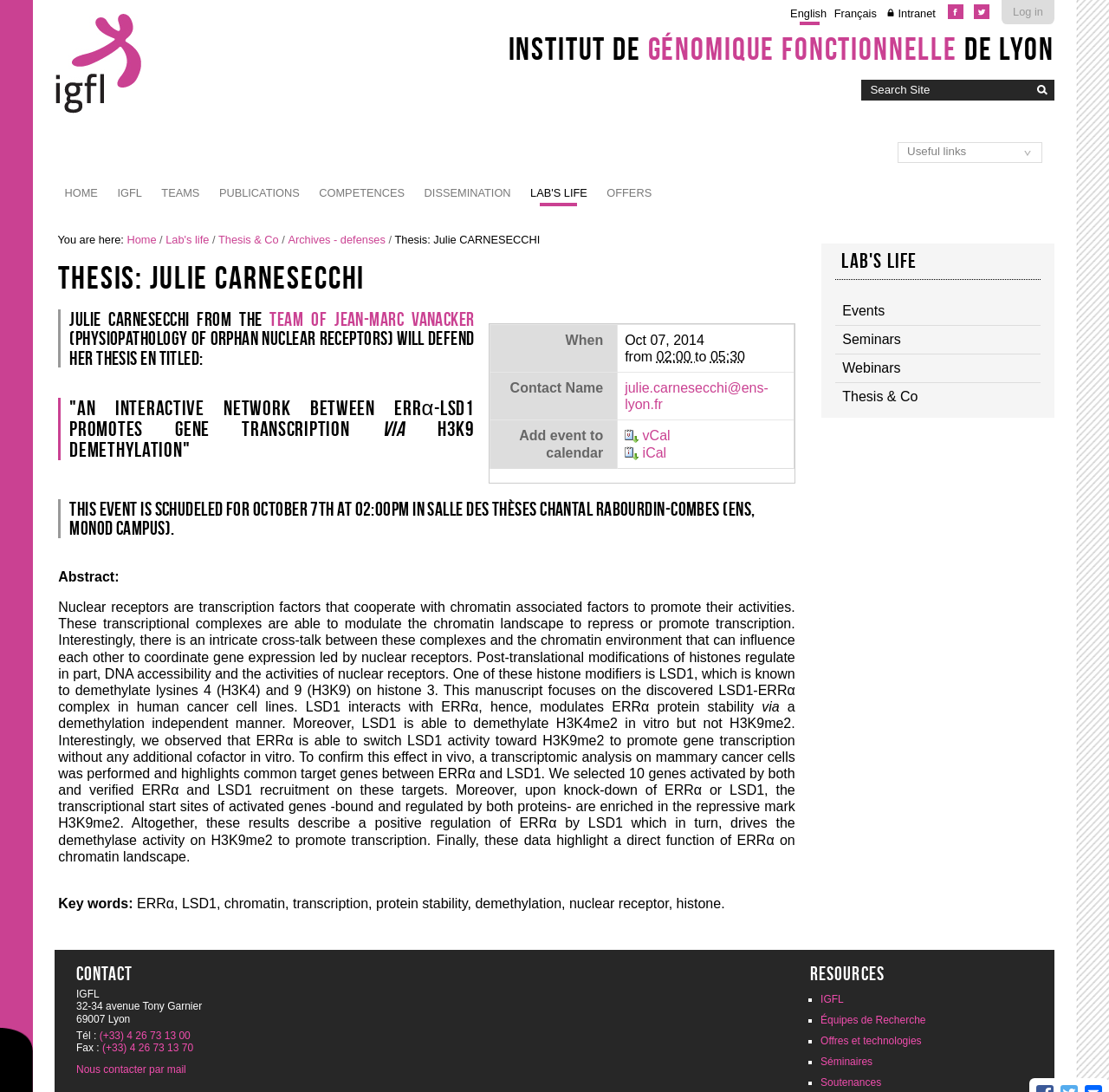Please determine the headline of the webpage and provide its content.

Thesis: Julie CARNESECCHI